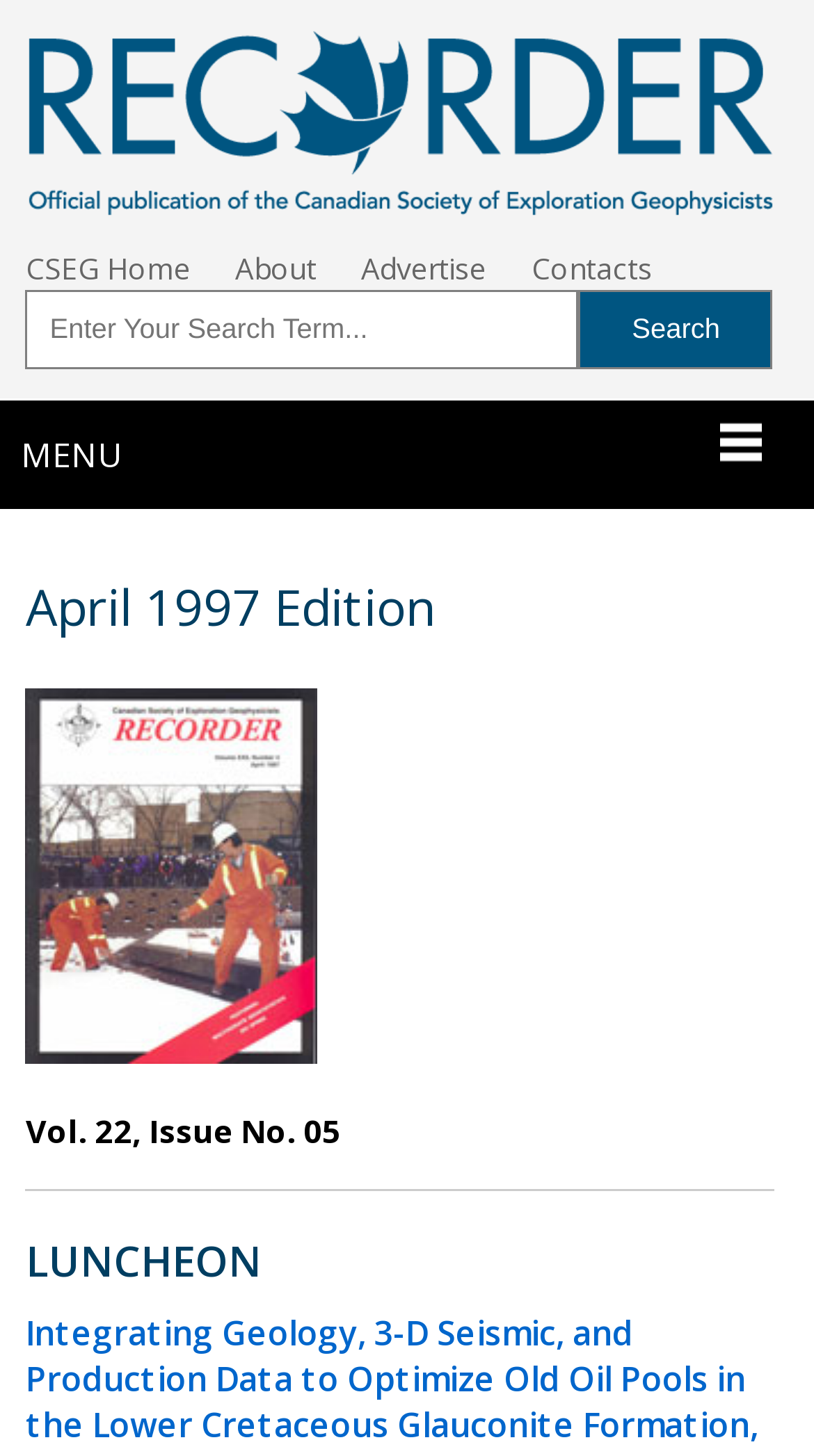How many links are there in the top navigation bar?
Give a detailed response to the question by analyzing the screenshot.

I counted the number of link elements in the top navigation bar, which are 'CSEG Home', 'About', 'Advertise', and 'Contacts'. These links are located horizontally next to each other, and their bounding box coordinates indicate that they are positioned at the top of the page.